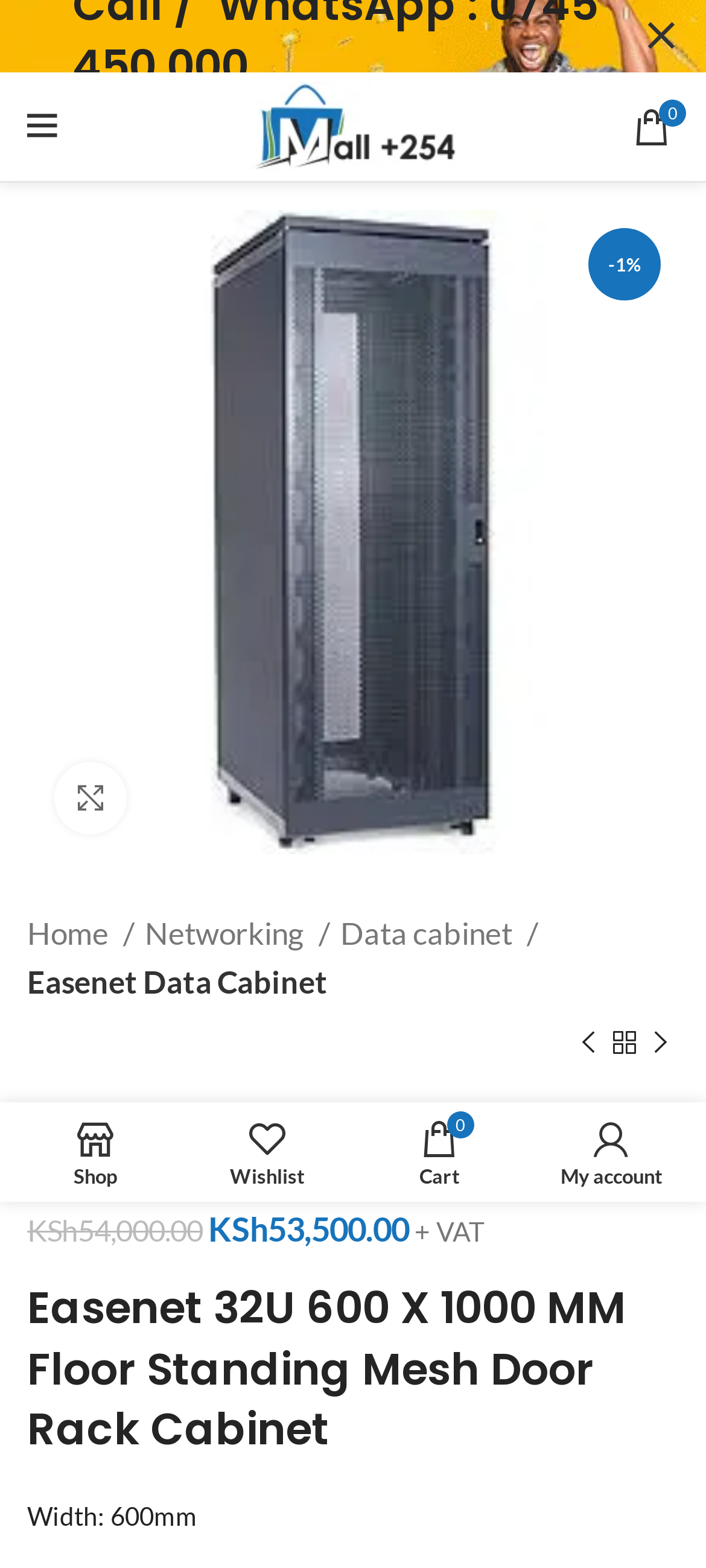What is the width of the product?
Give a detailed explanation using the information visible in the image.

I found the width of the product by looking at the text 'Width: 600mm' which is located at the bottom of the page.